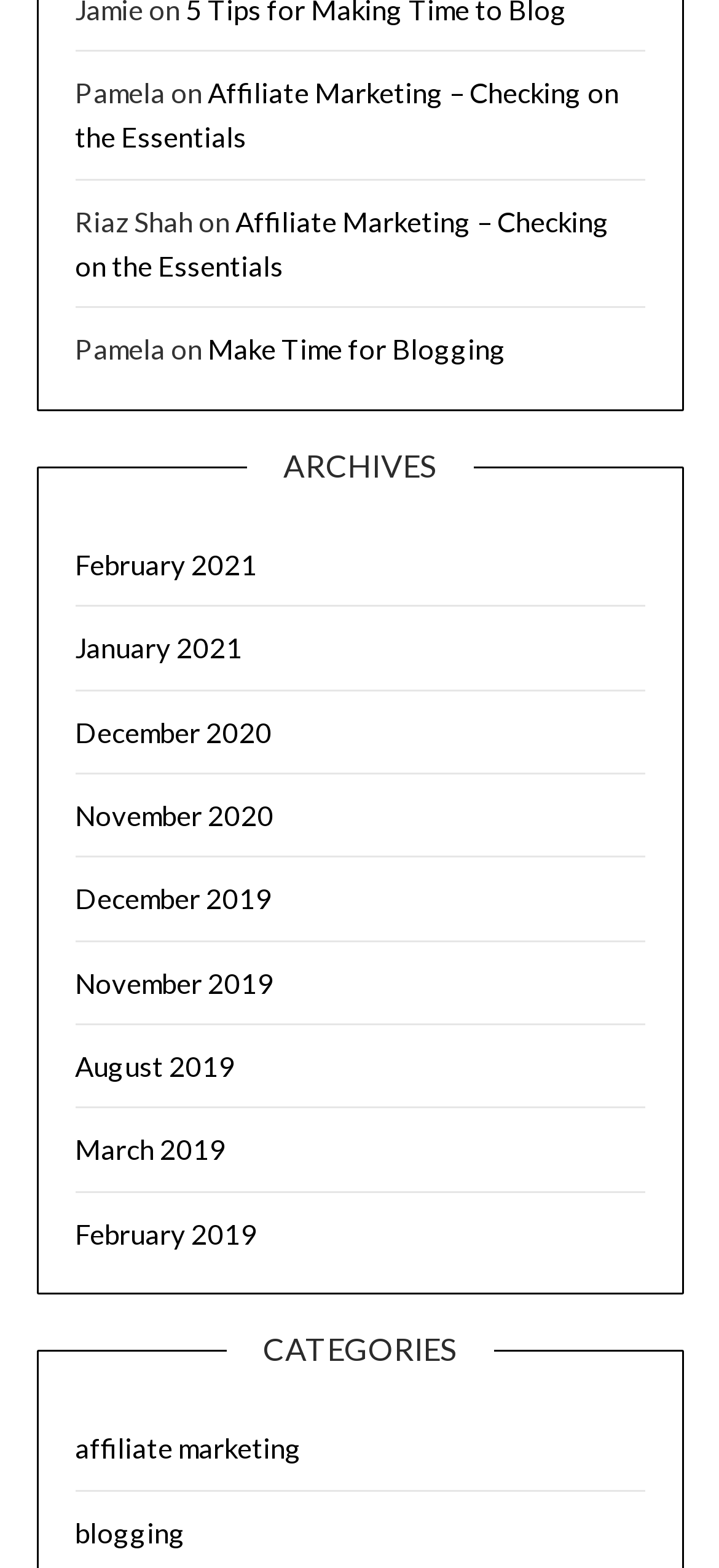Point out the bounding box coordinates of the section to click in order to follow this instruction: "view post about affiliate marketing".

[0.104, 0.913, 0.419, 0.934]